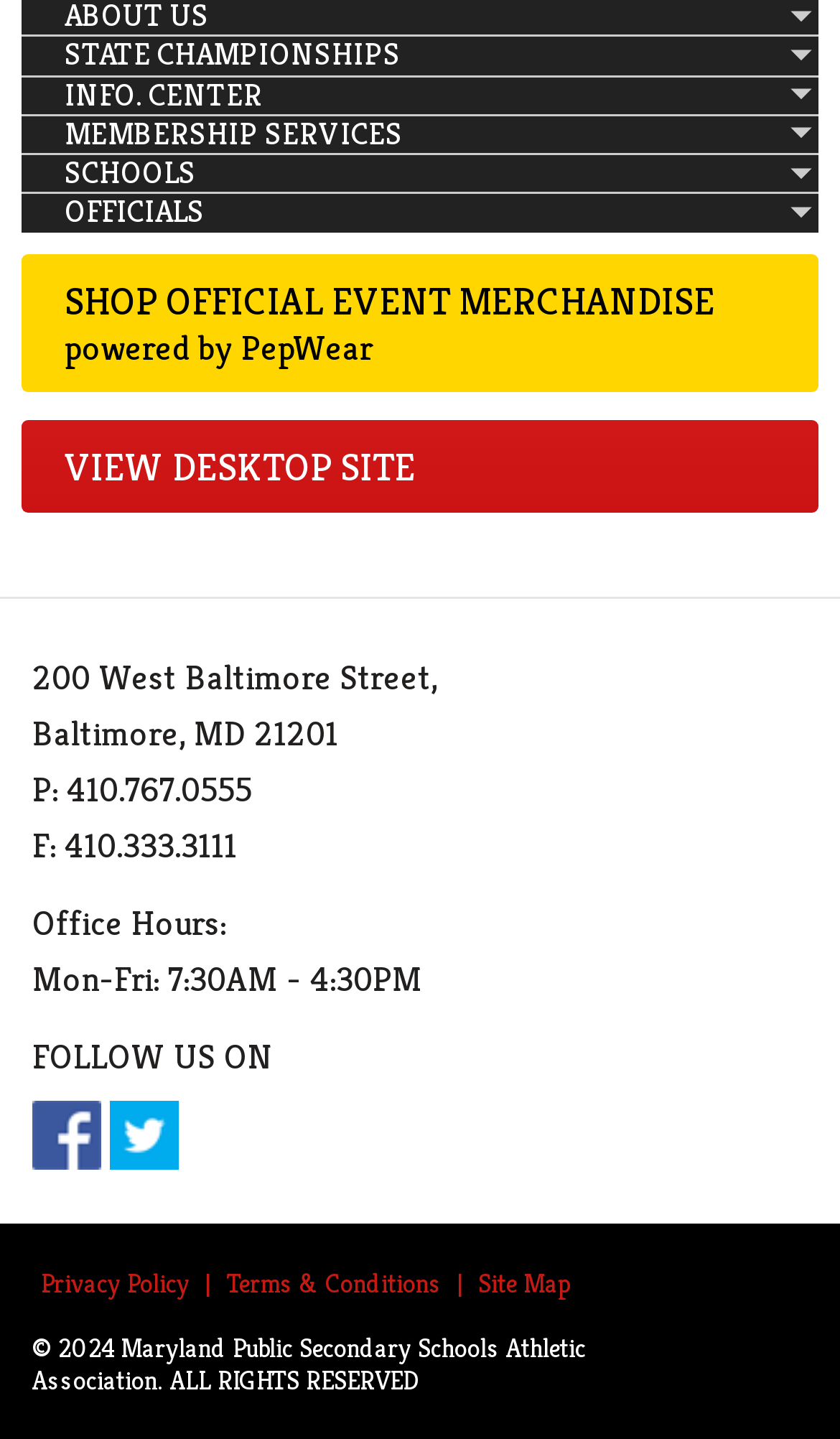Using floating point numbers between 0 and 1, provide the bounding box coordinates in the format (top-left x, top-left y, bottom-right x, bottom-right y). Locate the UI element described here: Football

[0.026, 0.242, 0.974, 0.267]